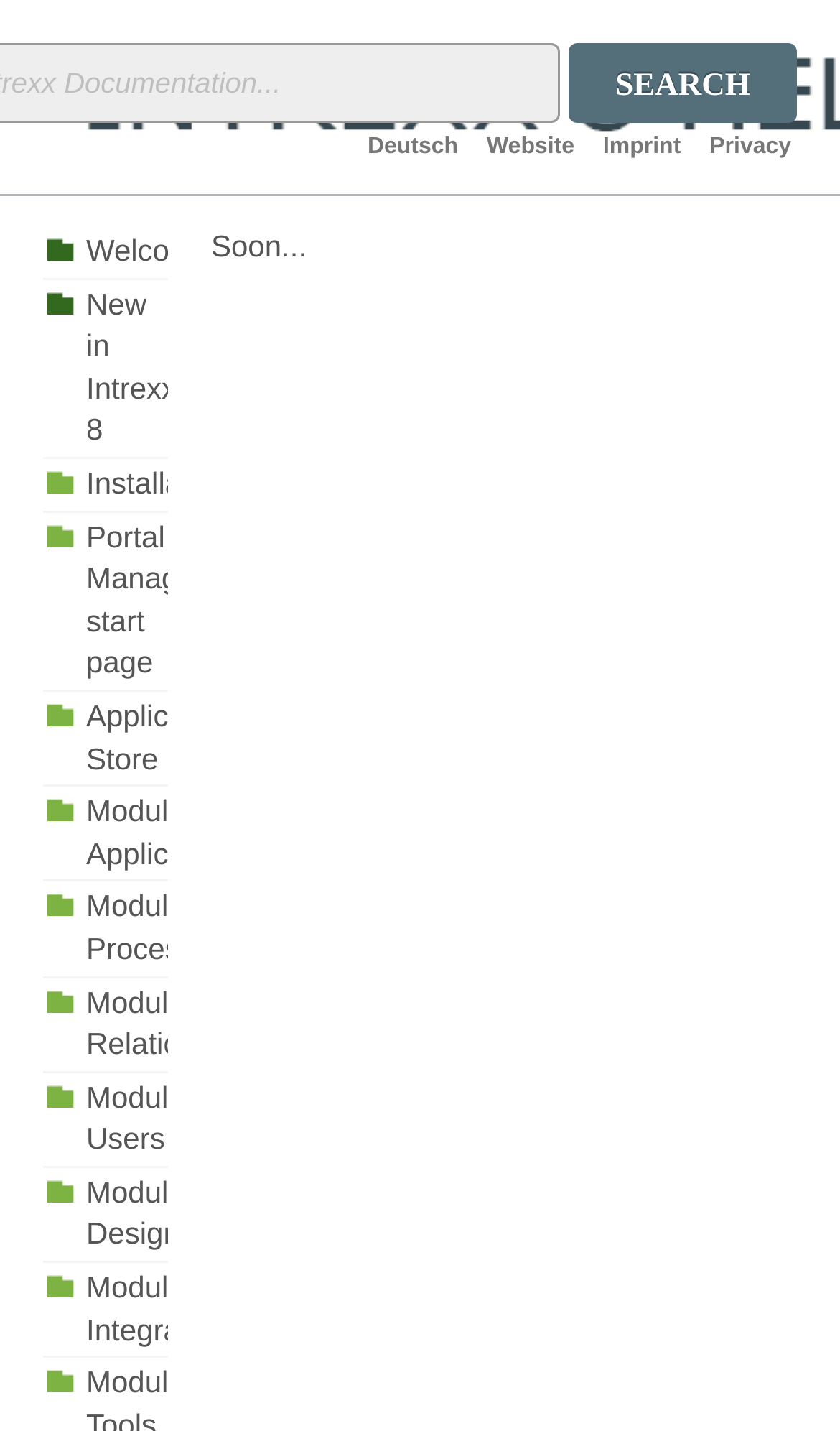Answer the following query with a single word or phrase:
How many modules are listed in the menu items?

7